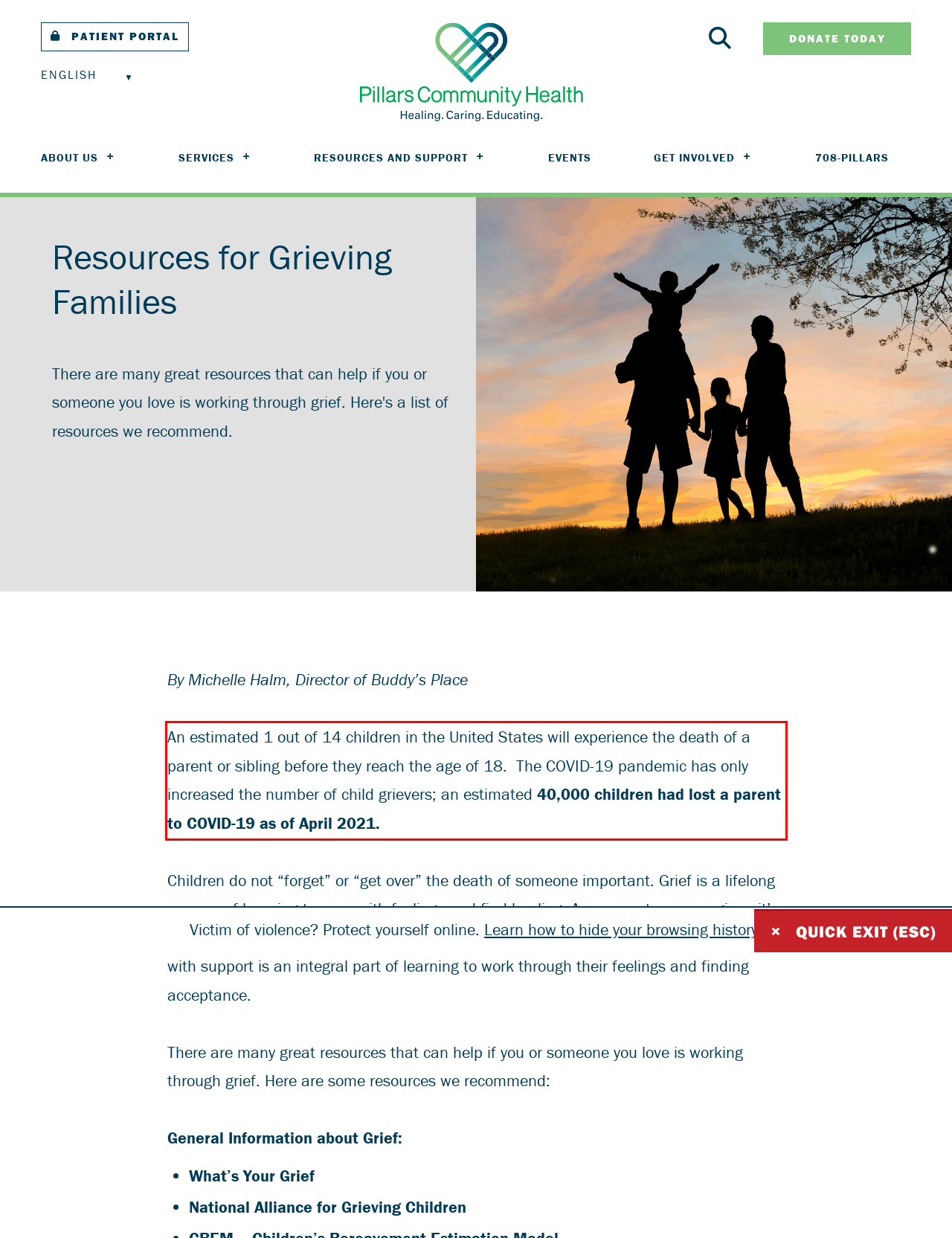From the given screenshot of a webpage, identify the red bounding box and extract the text content within it.

An estimated 1 out of 14 children in the United States will experience the death of a parent or sibling before they reach the age of 18. The COVID-19 pandemic has only increased the number of child grievers; an estimated 40,000 children had lost a parent to COVID-19 as of April 2021.